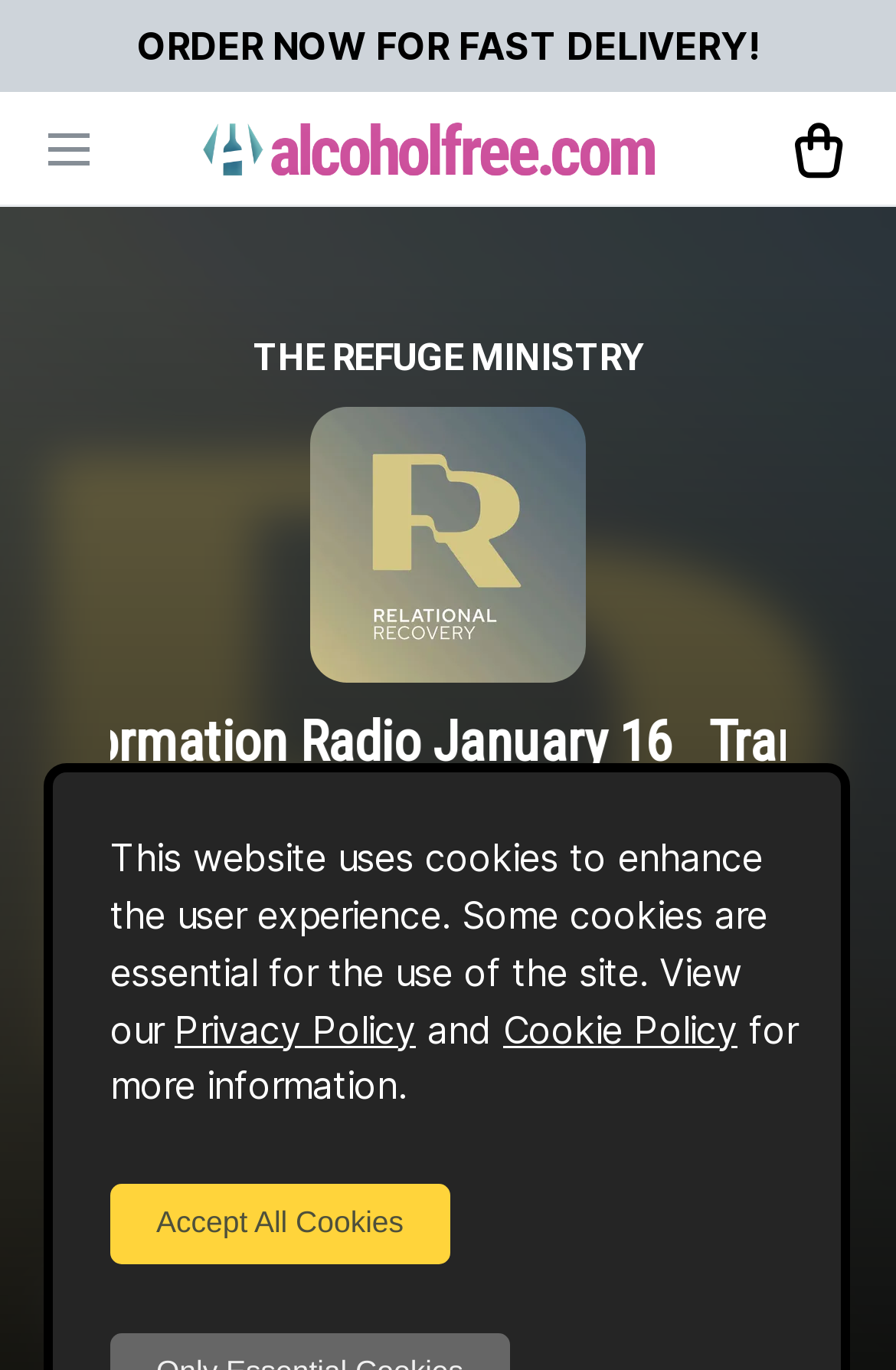Determine and generate the text content of the webpage's headline.

Finding Strength in Faith: John the Baptist's Journey and Addiction Recovery